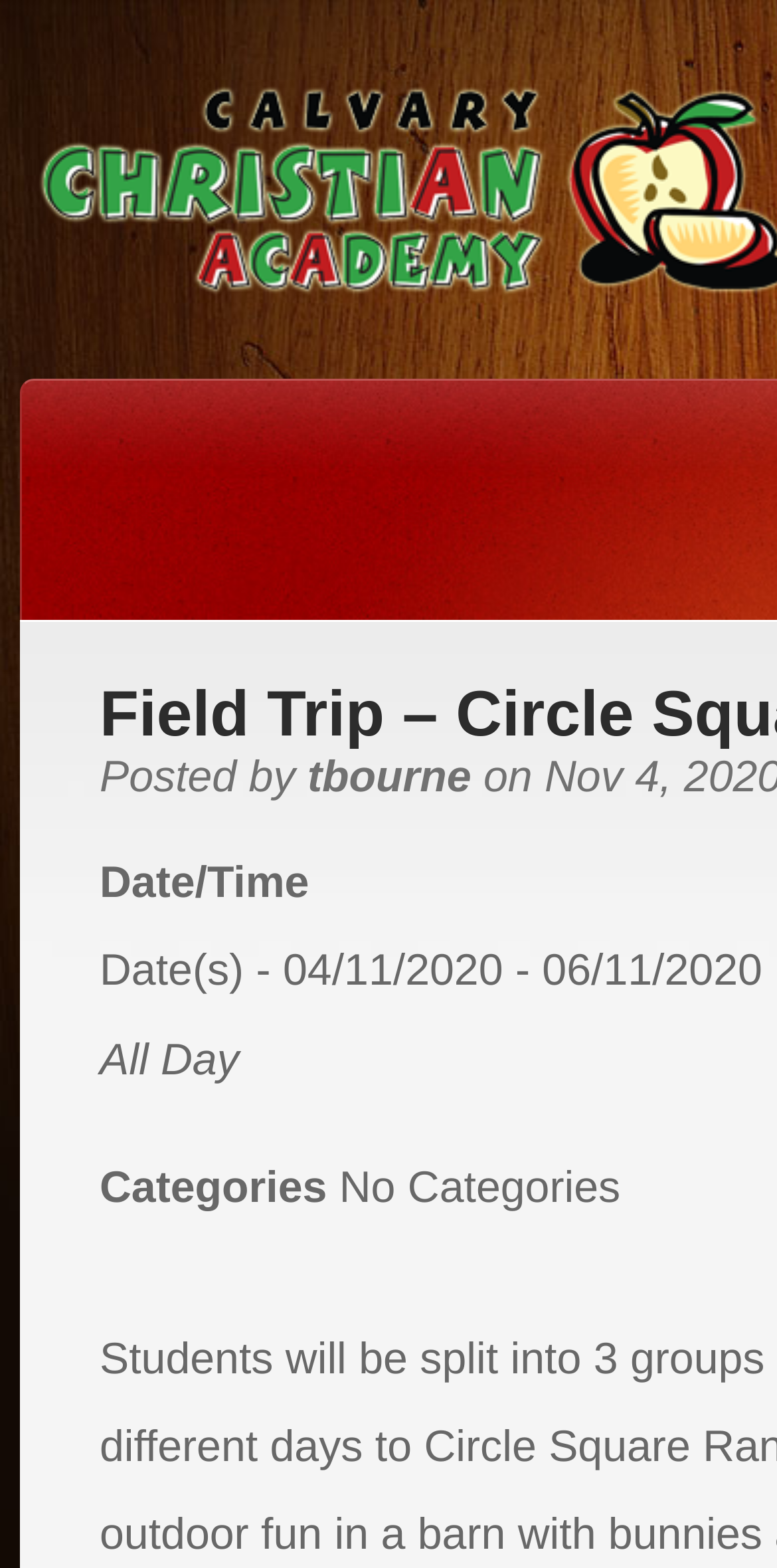Locate the bounding box of the user interface element based on this description: "Tout autoriser".

None